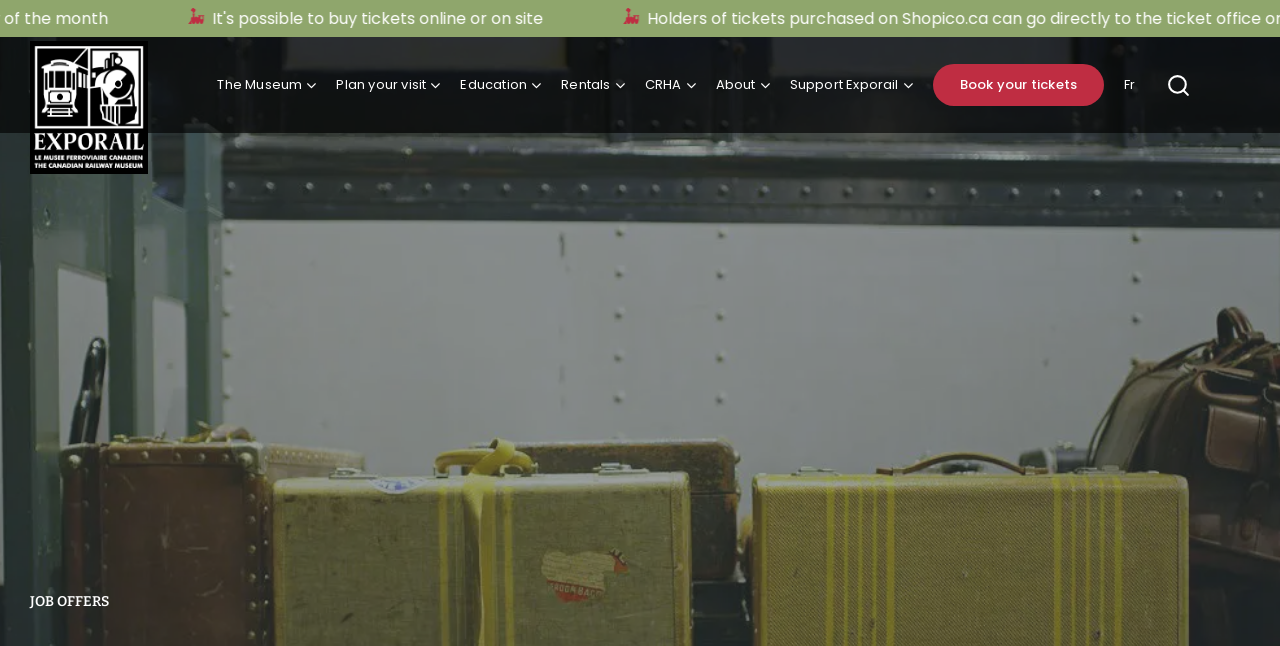Given the description Book your tickets, predict the bounding box coordinates of the UI element. Ensure the coordinates are in the format (top-left x, top-left y, bottom-right x, bottom-right y) and all values are between 0 and 1.

[0.729, 0.099, 0.863, 0.164]